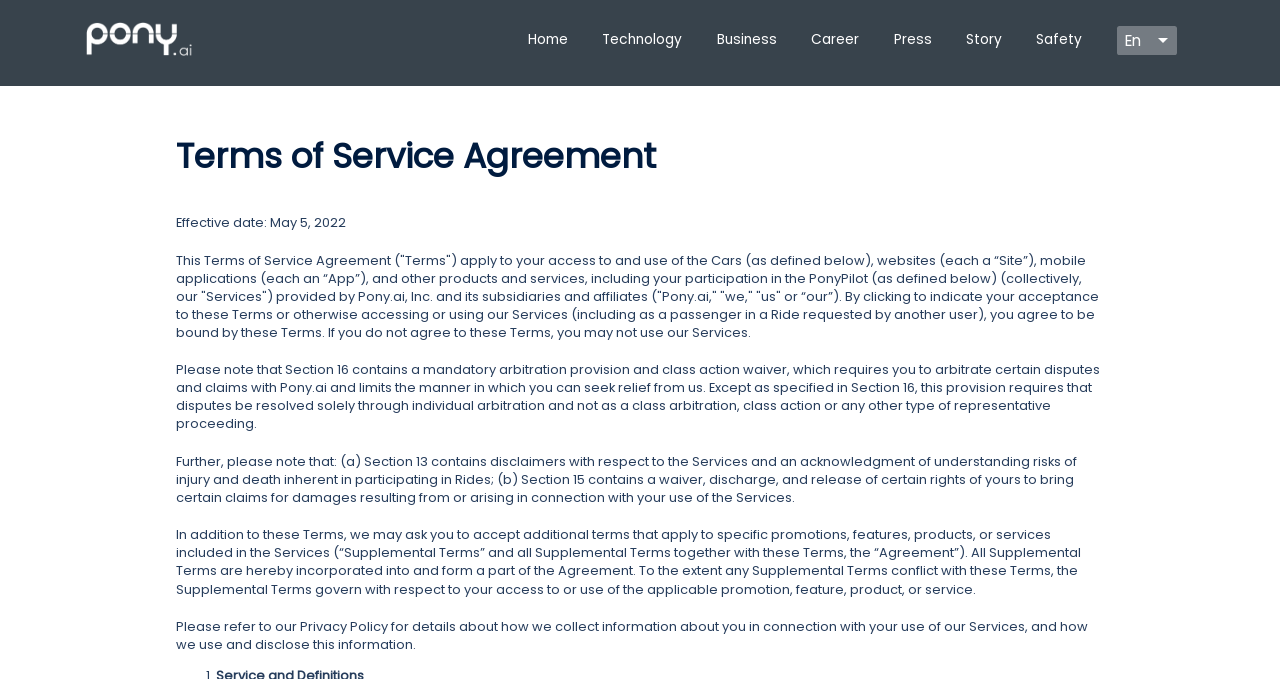Articulate a detailed summary of the webpage's content and design.

The webpage is about Pony.ai, a leading global autonomous driving technology company. At the top, there are eight links: Home, Technology, Business, Career, Press, Story, Safety, and En, which are aligned horizontally and take up a significant portion of the top section of the page.

Below the links, there is a section dedicated to the Terms of Service Agreement. The title "Terms of Service Agreement" is followed by the effective date, "May 5, 2022". The agreement is divided into several paragraphs, which outline the terms and conditions of using Pony.ai's services, including the Cars, websites, mobile applications, and other products. The text explains that by accessing or using the services, users agree to be bound by these terms. The paragraphs also highlight specific sections of the agreement, such as the mandatory arbitration provision and class action waiver, disclaimers, and waivers of certain rights.

At the bottom of the page, there is a note about the Privacy Policy, which provides details on how Pony.ai collects, uses, and discloses user information in connection with their services.